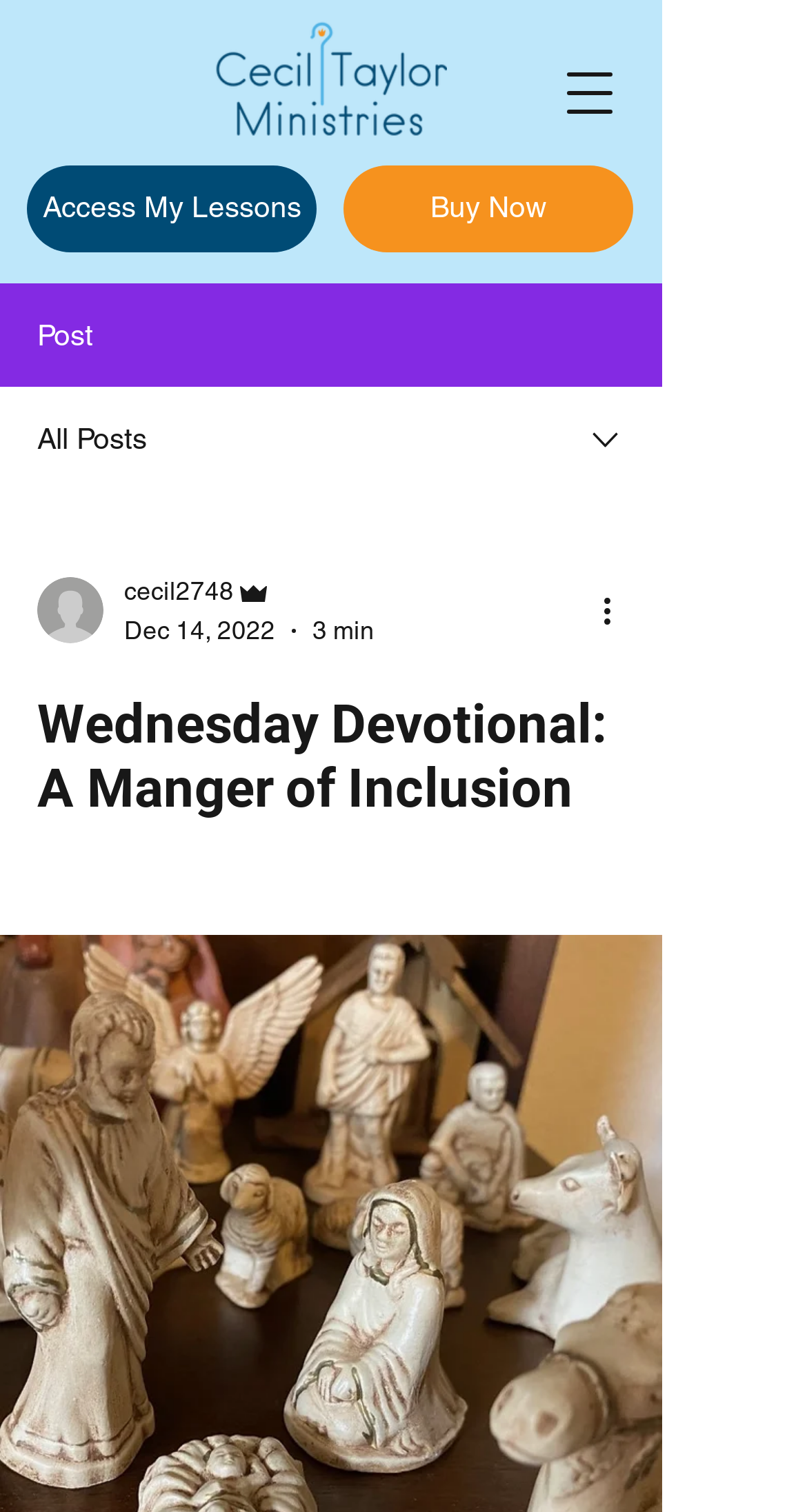Using floating point numbers between 0 and 1, provide the bounding box coordinates in the format (top-left x, top-left y, bottom-right x, bottom-right y). Locate the UI element described here: cecil2748

[0.154, 0.378, 0.464, 0.404]